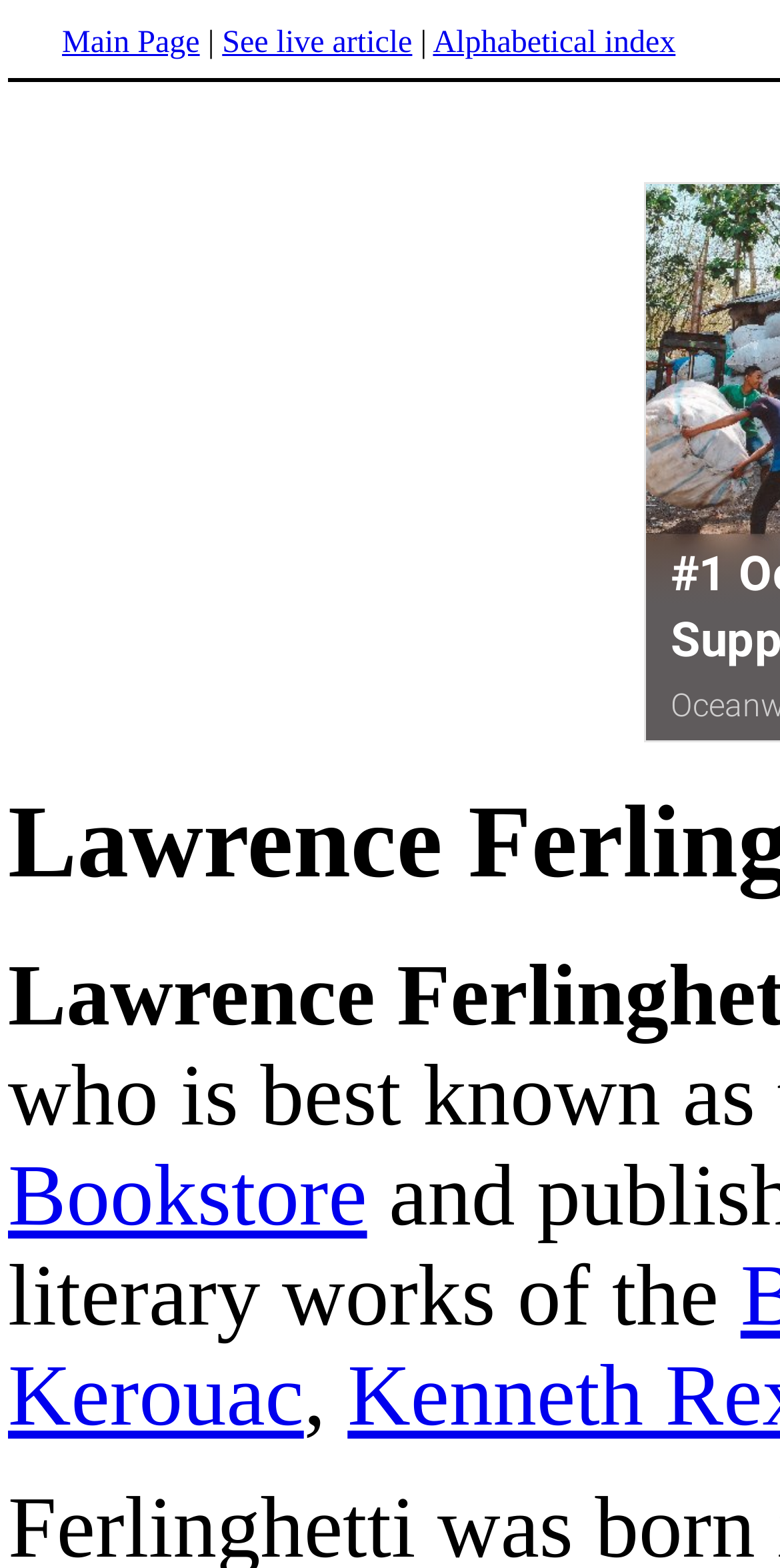Highlight the bounding box of the UI element that corresponds to this description: "See live article".

[0.285, 0.016, 0.529, 0.038]